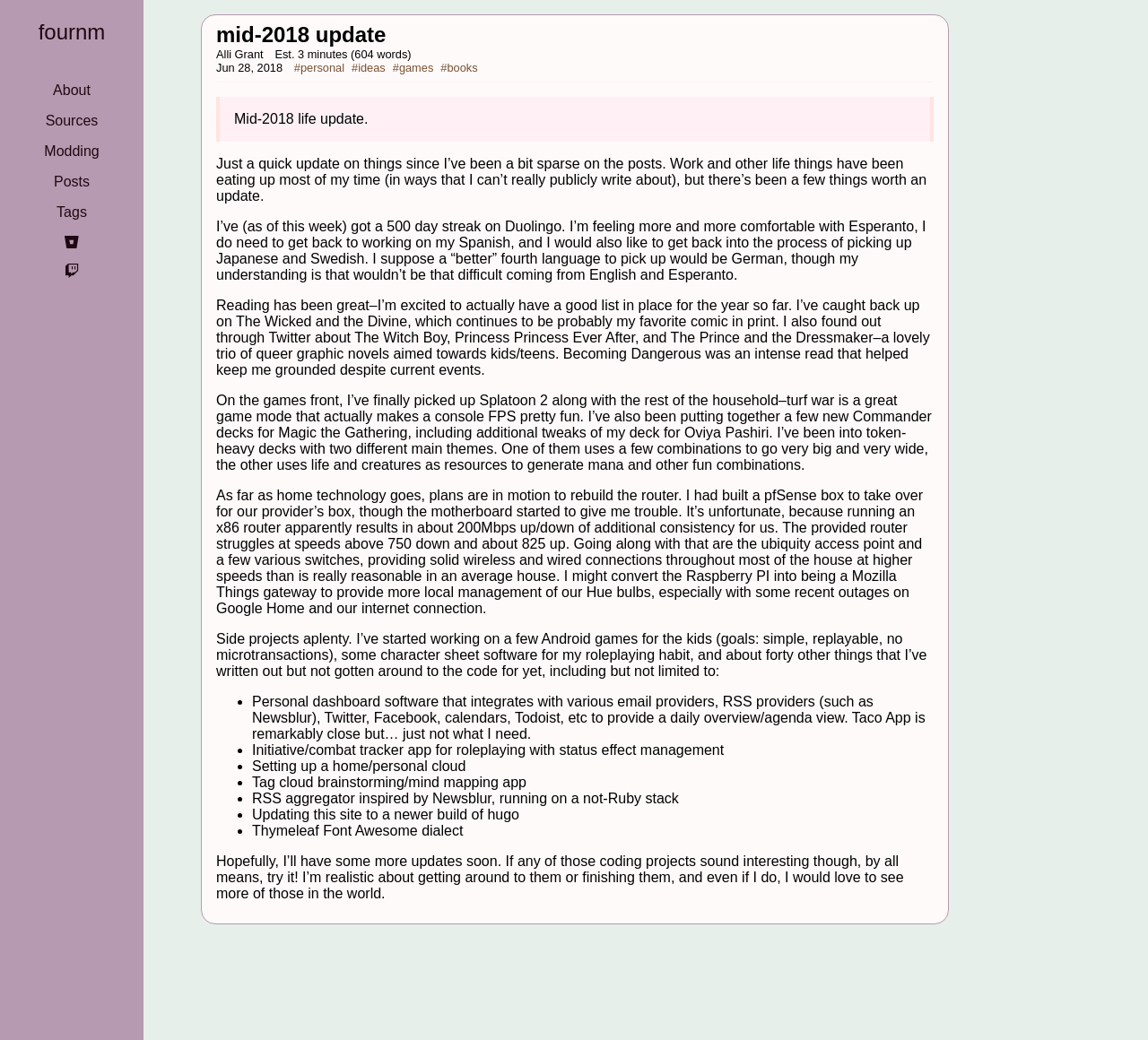Please identify the bounding box coordinates of the area I need to click to accomplish the following instruction: "Click the 'Posts' link".

[0.0, 0.164, 0.125, 0.186]